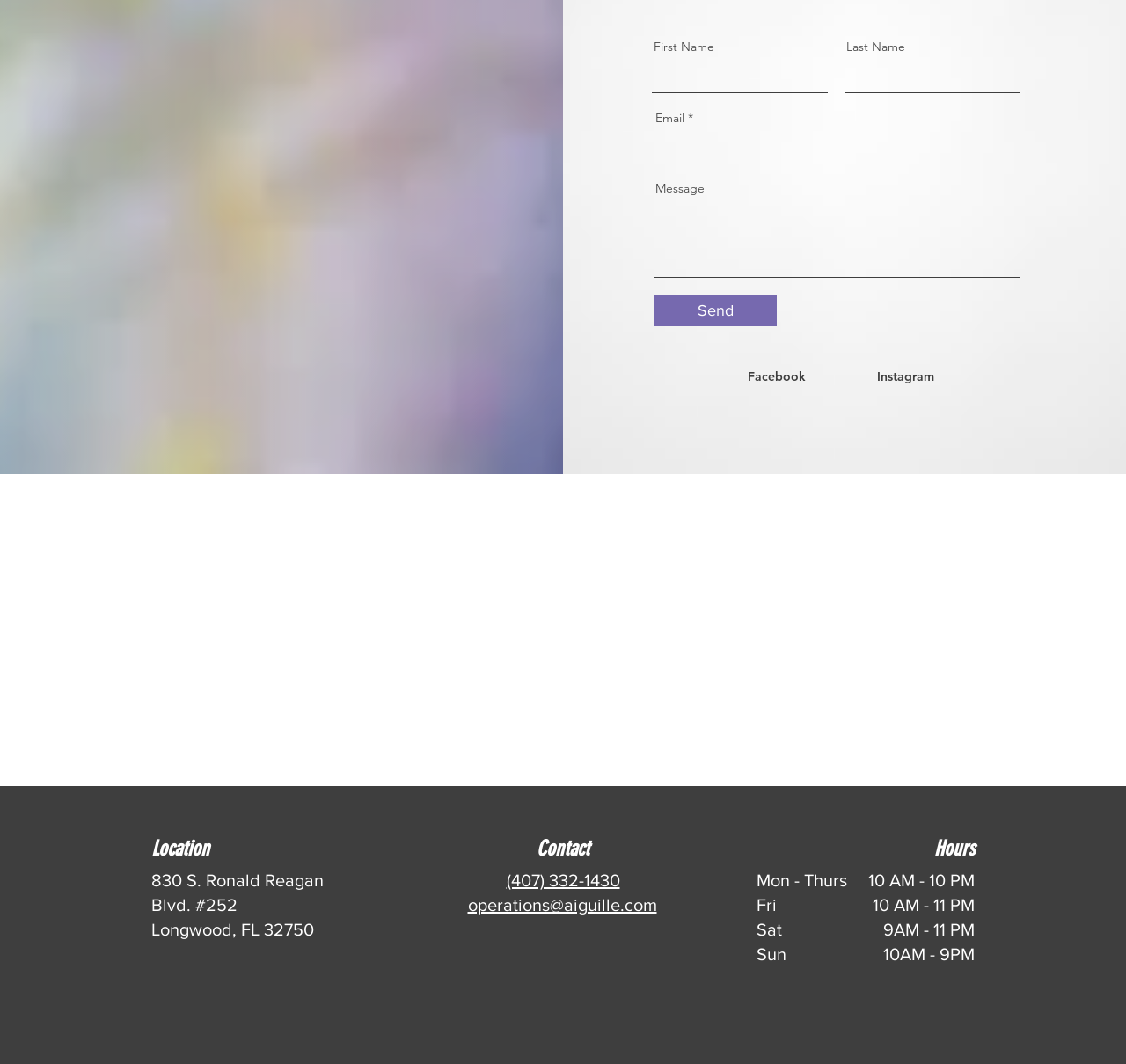Find the bounding box coordinates of the element to click in order to complete this instruction: "View location on Google Maps". The bounding box coordinates must be four float numbers between 0 and 1, denoted as [left, top, right, bottom].

[0.0, 0.445, 1.0, 0.735]